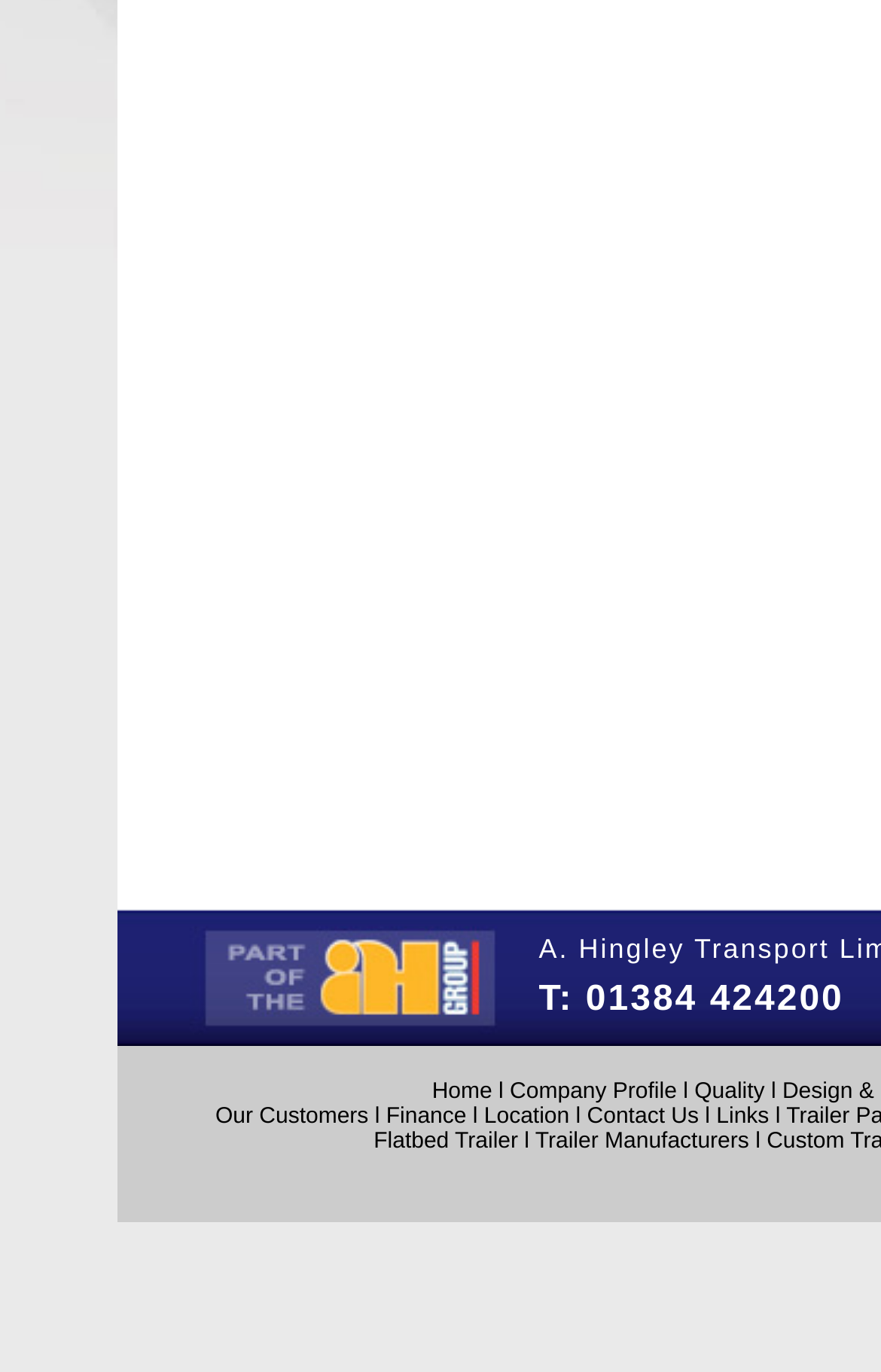Please locate the clickable area by providing the bounding box coordinates to follow this instruction: "learn about quality".

[0.788, 0.786, 0.868, 0.804]